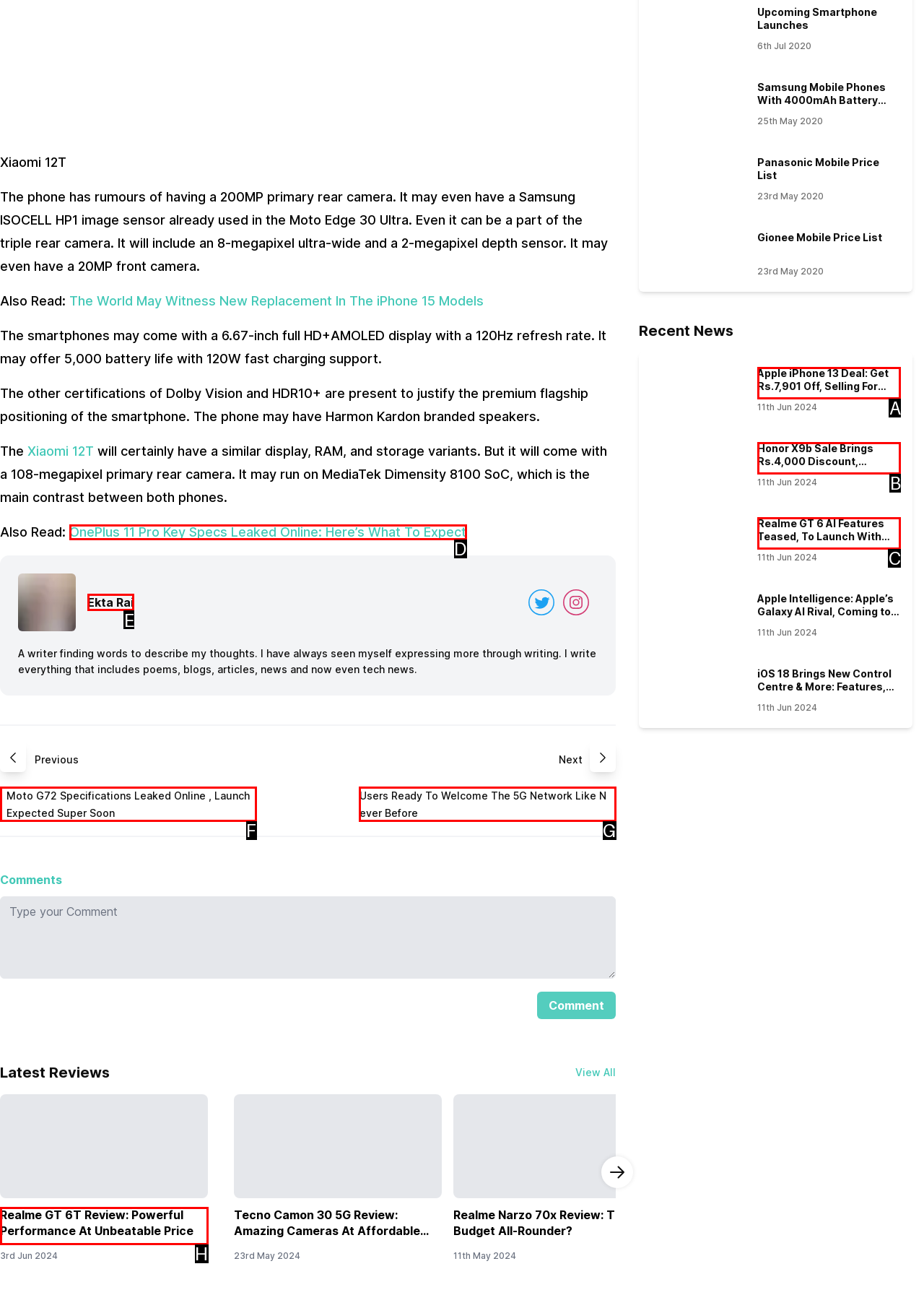Tell me which one HTML element I should click to complete the following task: Read the article by Ekta Rai Answer with the option's letter from the given choices directly.

E